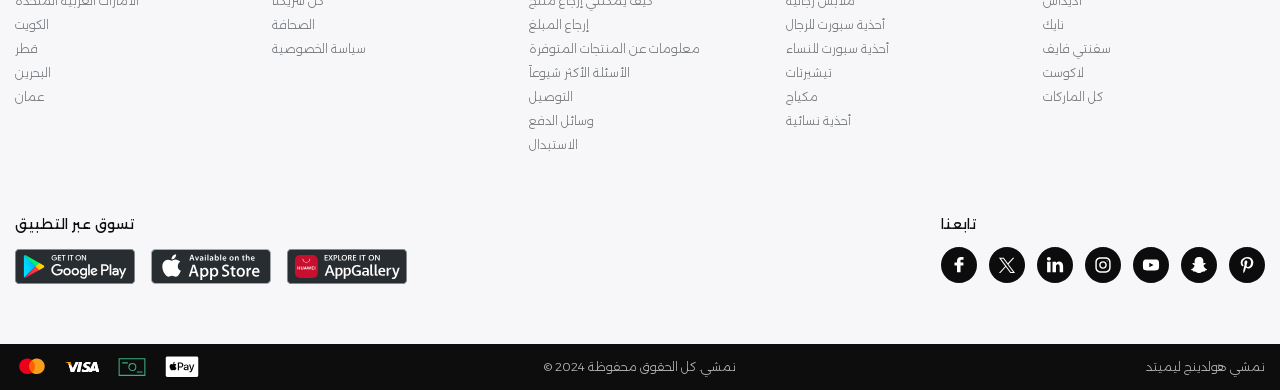What payment methods are accepted on the webpage?
Provide a fully detailed and comprehensive answer to the question.

At the bottom of the webpage, I found a series of images representing different payment methods, including Mastercard, Visa, Apple Pay, and COD (cash on delivery). The presence of these images suggests that the webpage accepts these payment methods.